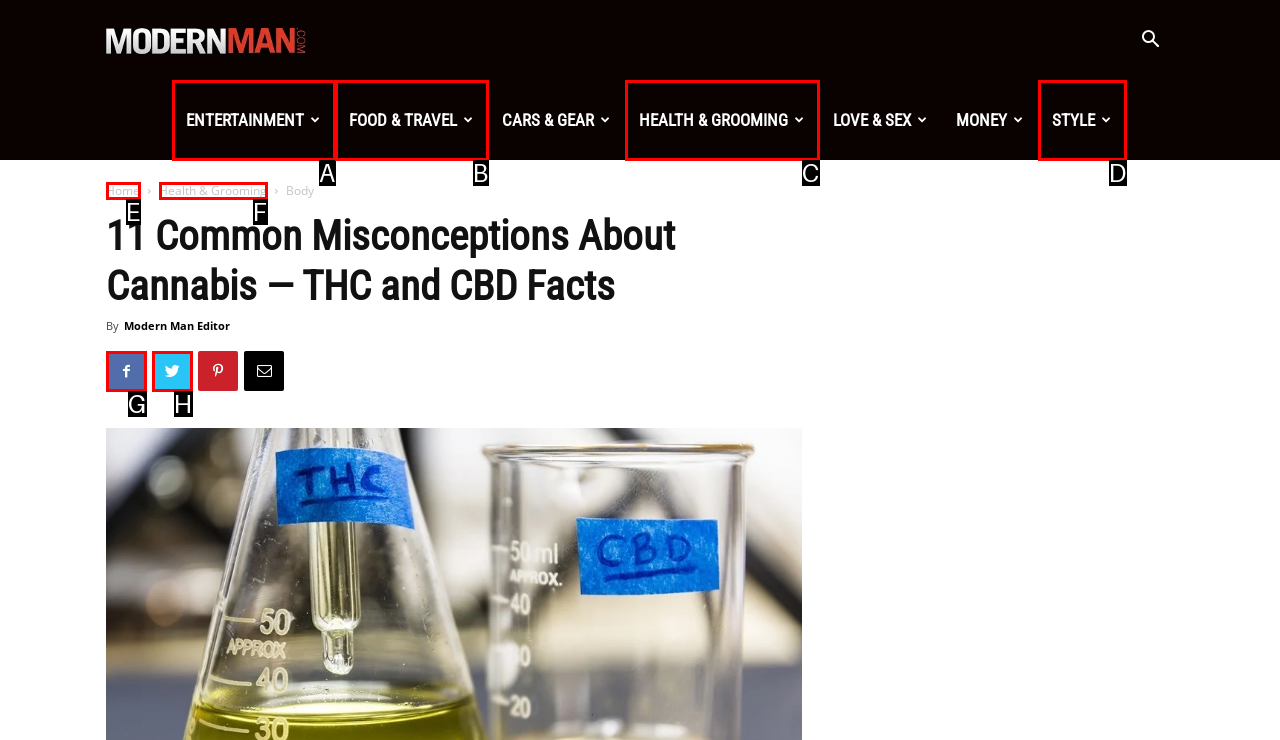Given the description: Health & Grooming, identify the HTML element that fits best. Respond with the letter of the correct option from the choices.

C